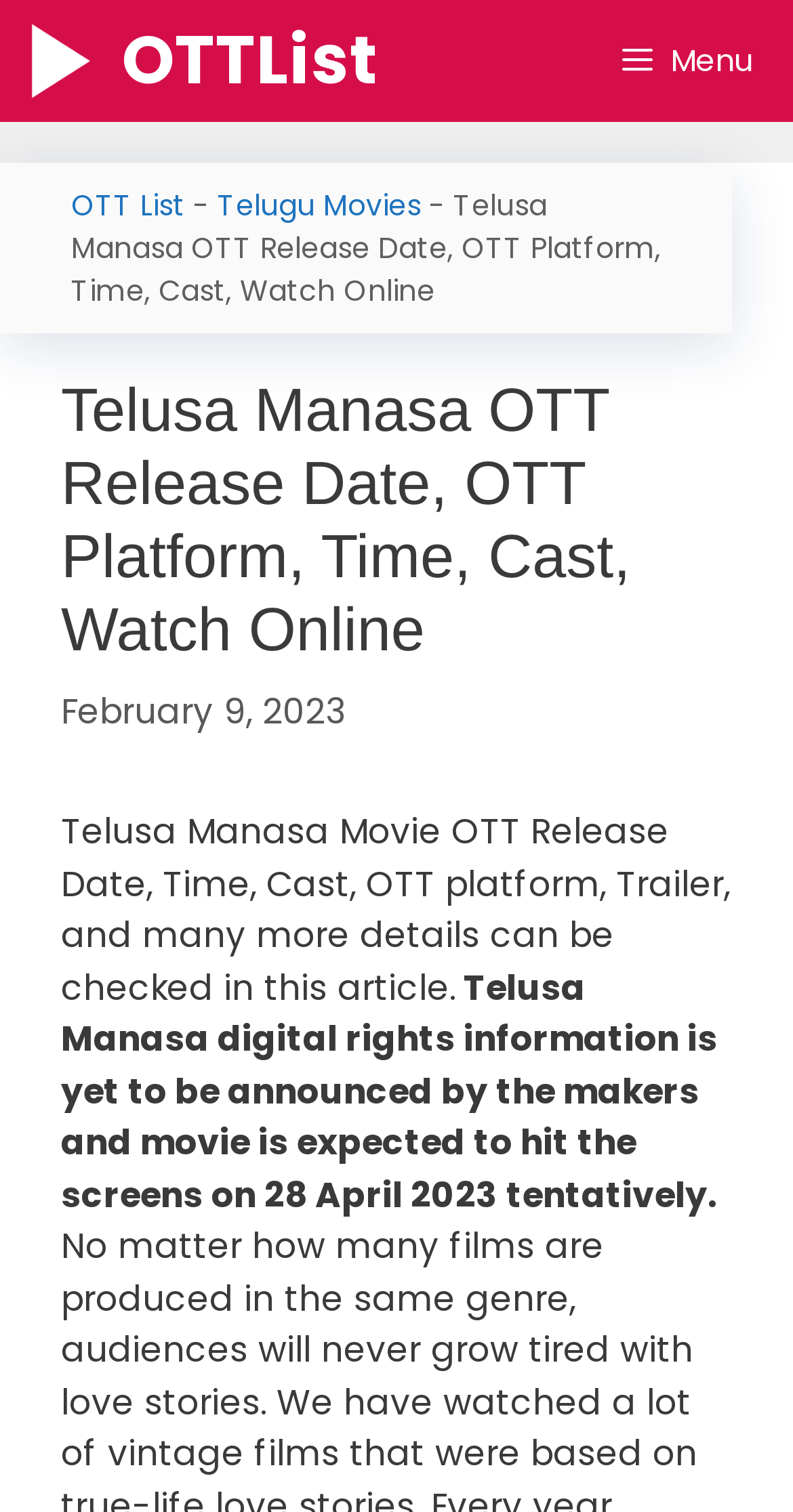Create a detailed summary of all the visual and textual information on the webpage.

The webpage is about the Telusa Manasa movie, specifically its OTT release date, time, cast, and other details. At the top, there is a navigation bar with a primary menu button on the right side, which is not expanded. Below the navigation bar, there is a breadcrumbs section that displays the hierarchy of the current page, showing links to "OTT List" and "Telugu Movies" with a separator in between.

The main content of the page is divided into sections. The first section has a heading that matches the title of the page, "Telusa Manasa OTT Release Date, OTT Platform, Time, Cast, Watch Online". Below the heading, there is a time element displaying the date "February 9, 2023". 

Following the time element, there is a paragraph summarizing the content of the page, which is about the OTT release date, time, cast, OTT platform, trailer, and other details of the Telusa Manasa movie. 

Another paragraph below provides information about the digital rights of the movie, stating that they are yet to be announced and the movie is expected to release on April 28, 2023, tentatively.